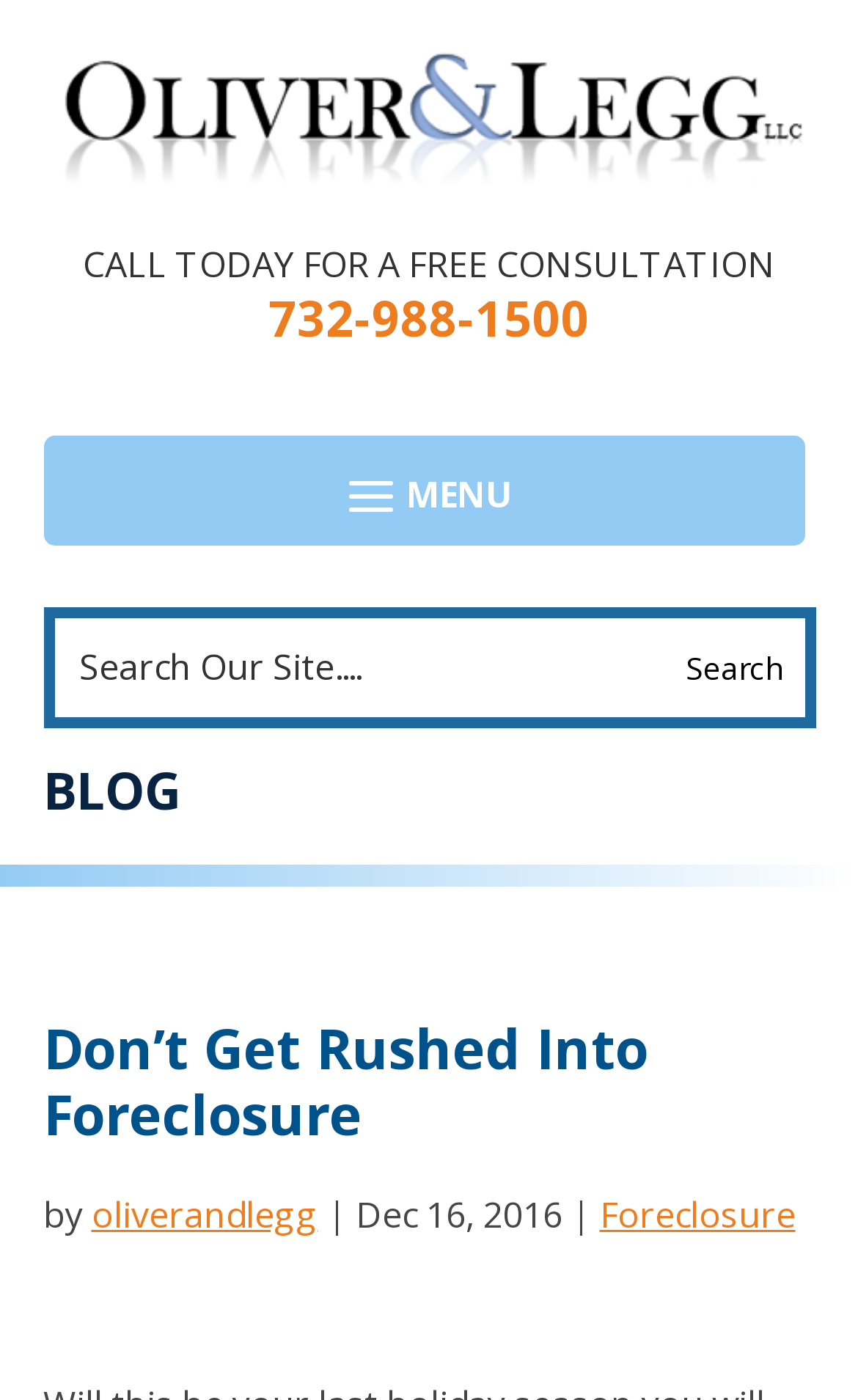Who is the author of the latest article?
Look at the image and answer with only one word or phrase.

oliverandlegg